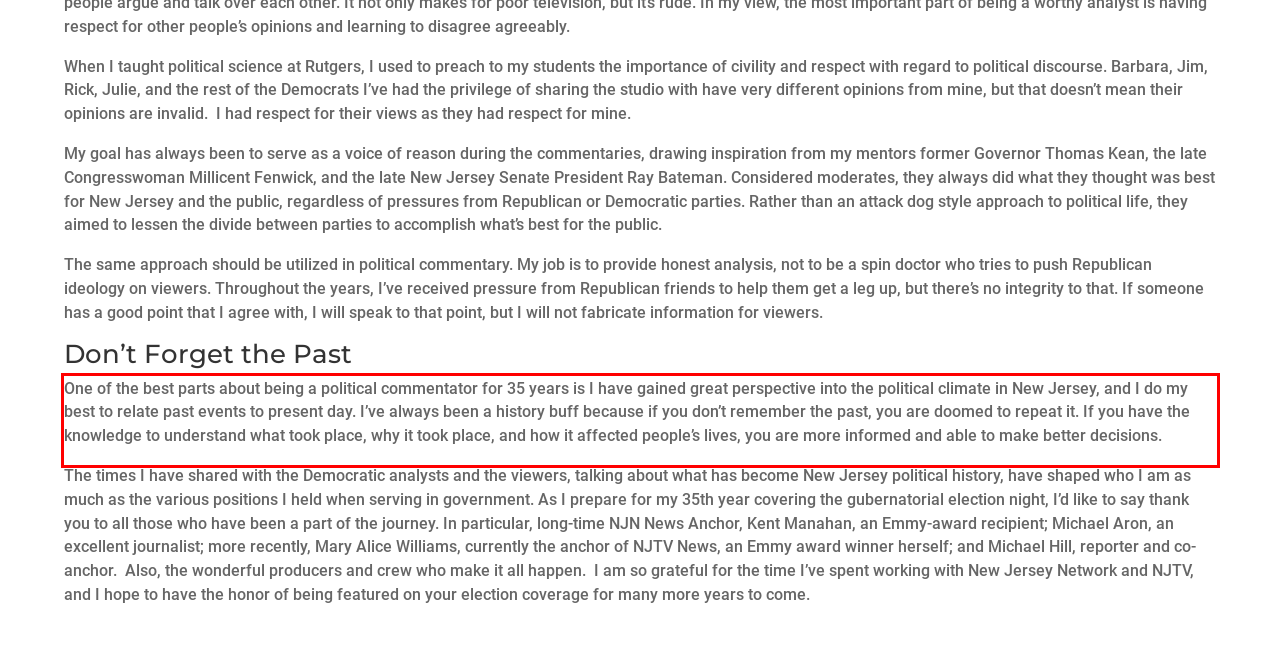Given a webpage screenshot with a red bounding box, perform OCR to read and deliver the text enclosed by the red bounding box.

One of the best parts about being a political commentator for 35 years is I have gained great perspective into the political climate in New Jersey, and I do my best to relate past events to present day. I’ve always been a history buff because if you don’t remember the past, you are doomed to repeat it. If you have the knowledge to understand what took place, why it took place, and how it affected people’s lives, you are more informed and able to make better decisions.